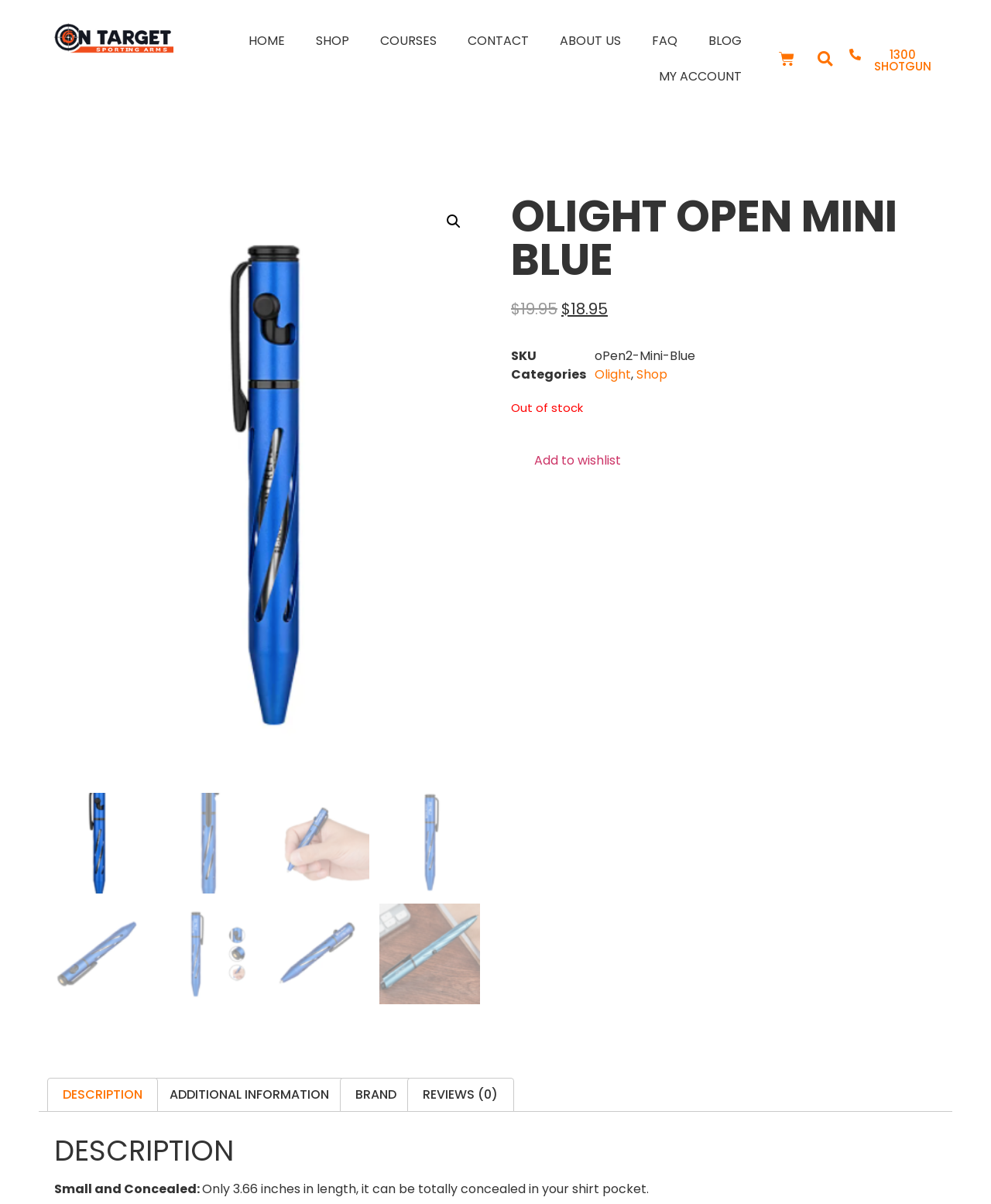What is the name of the product?
Look at the image and answer with only one word or phrase.

OLIGHT OPEN MINI BLUE